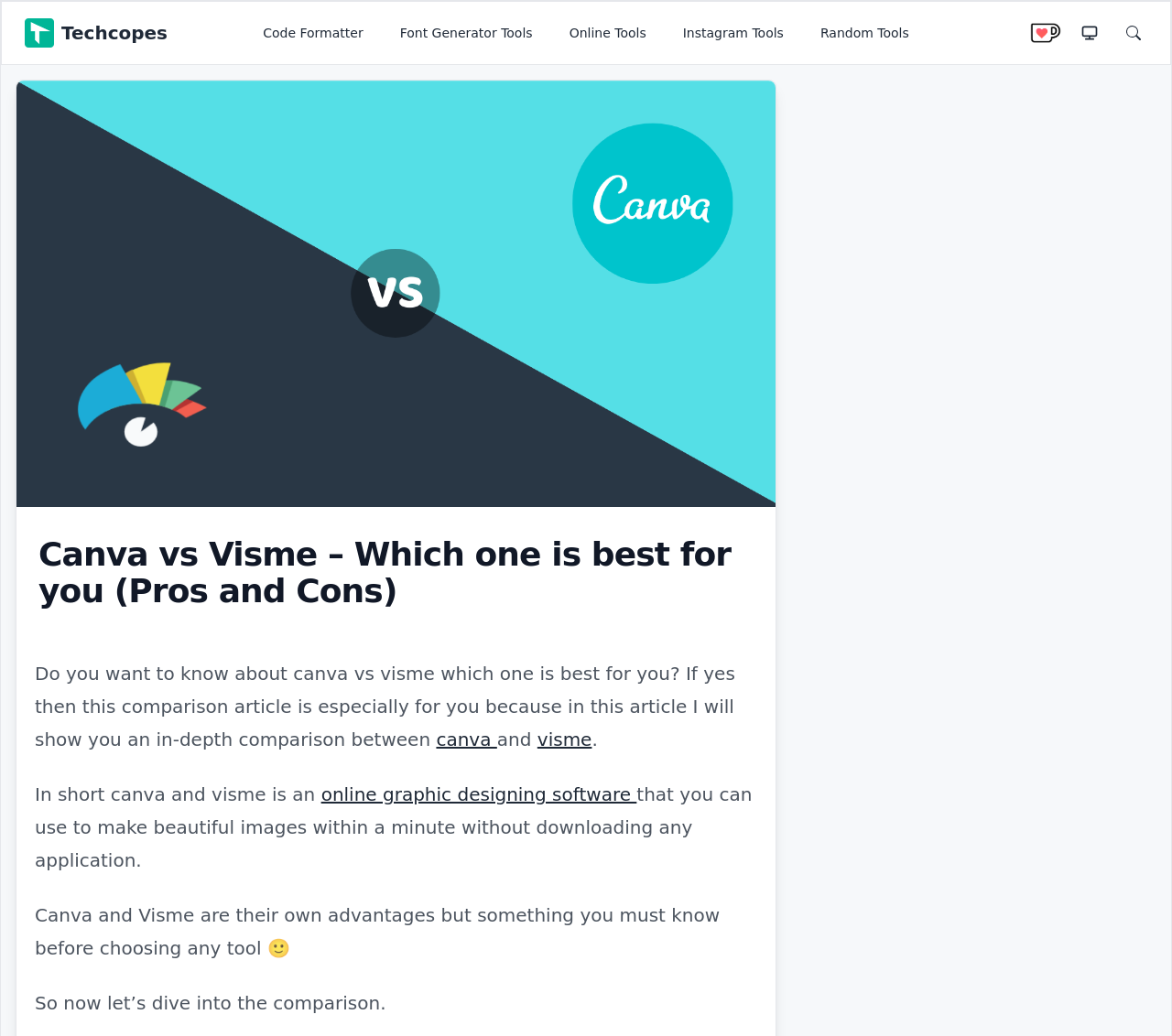Construct a thorough caption encompassing all aspects of the webpage.

The webpage is a comparison article between Canva and Visme, two online graphic designing software. At the top left corner, there is a logo of Techcopes, which is a link. Next to it, there are several links to other tools and services, including Code Formatter, Font Generator Tools, Online Tools, Instagram Tools, and Random Tools. 

On the top right corner, there is a theme button and another button with an image. Below these buttons, there is a large image that spans across most of the width of the page. 

The main content of the article starts with a heading that reads "Canva vs Visme – Which one is best for you (Pros and Cons)". Below the heading, there is a paragraph of text that introduces the purpose of the article, which is to provide an in-depth comparison between Canva and Visme. The text includes links to Canva and Visme. 

The article continues with another paragraph that explains what Canva and Visme are, which is online graphic designing software that can be used to make beautiful images within a minute without downloading any application. The text then mentions that both tools have their own advantages, but there are things to know before choosing one. Finally, the text concludes by inviting the reader to dive into the comparison.